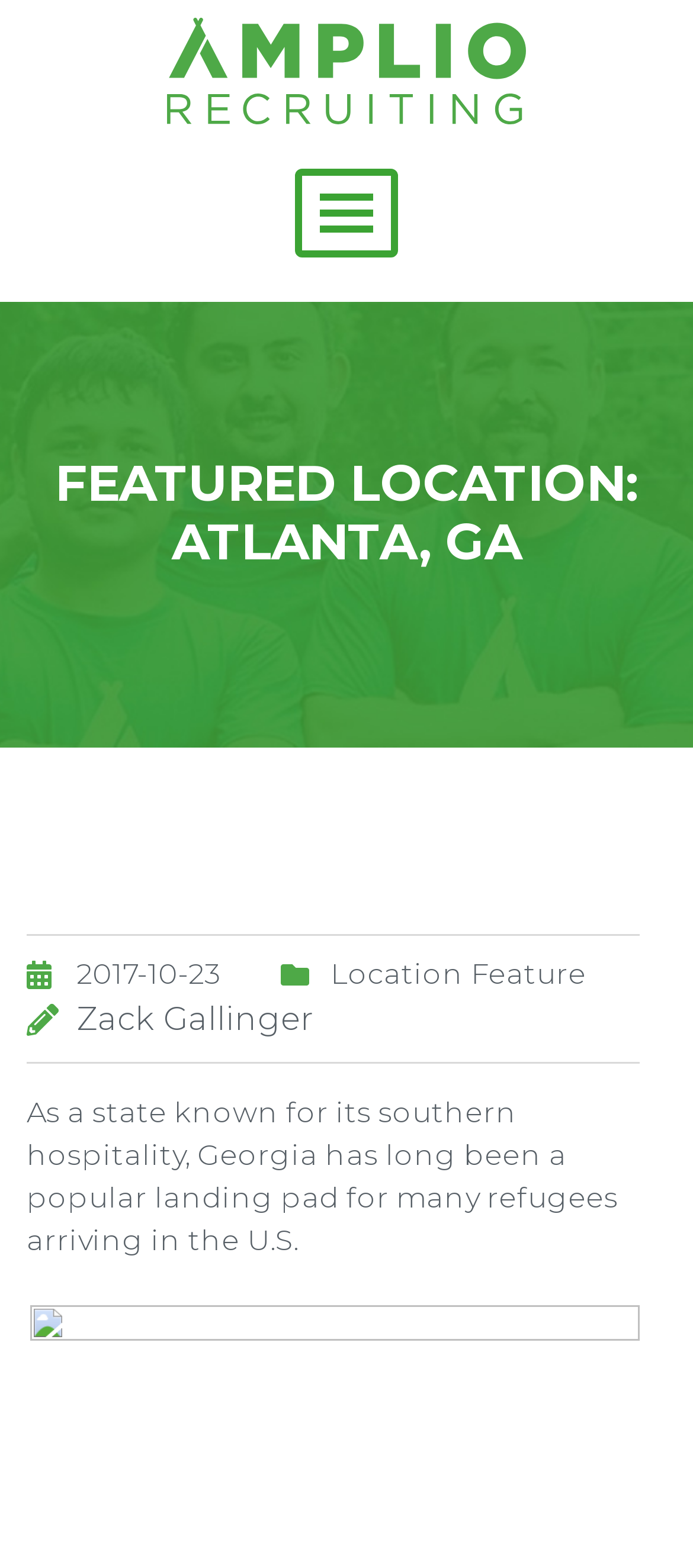Please look at the image and answer the question with a detailed explanation: What is the purpose of the toggle navigation button?

The toggle navigation button is located at the top of the webpage and is labeled as 'Toggle navigation'. It controls the navbarSupportedContent element, suggesting that it is used to expand or collapse the navigation menu.